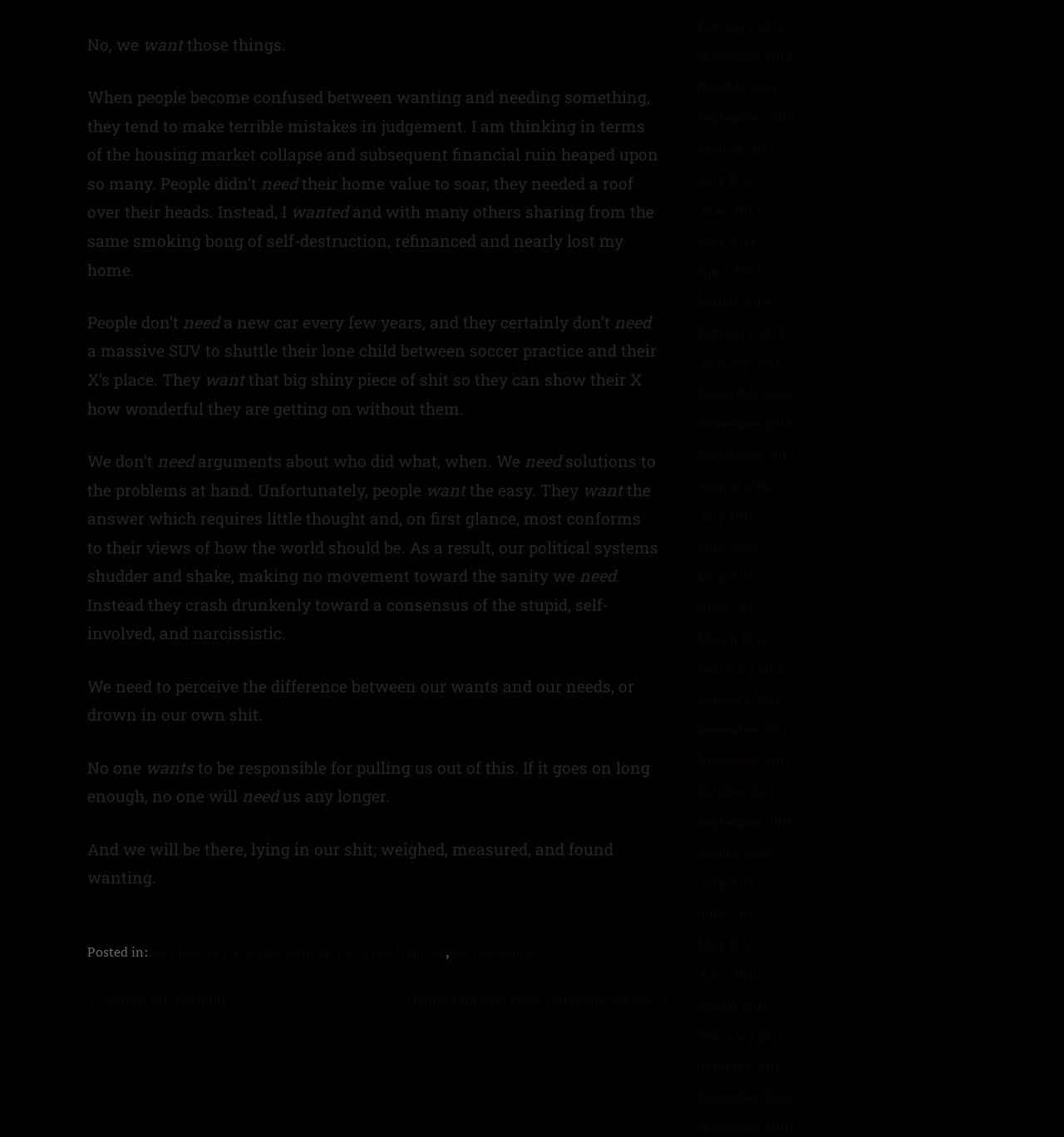What is the author's tone in this blog post?
Observe the image and answer the question with a one-word or short phrase response.

Critical and reflective